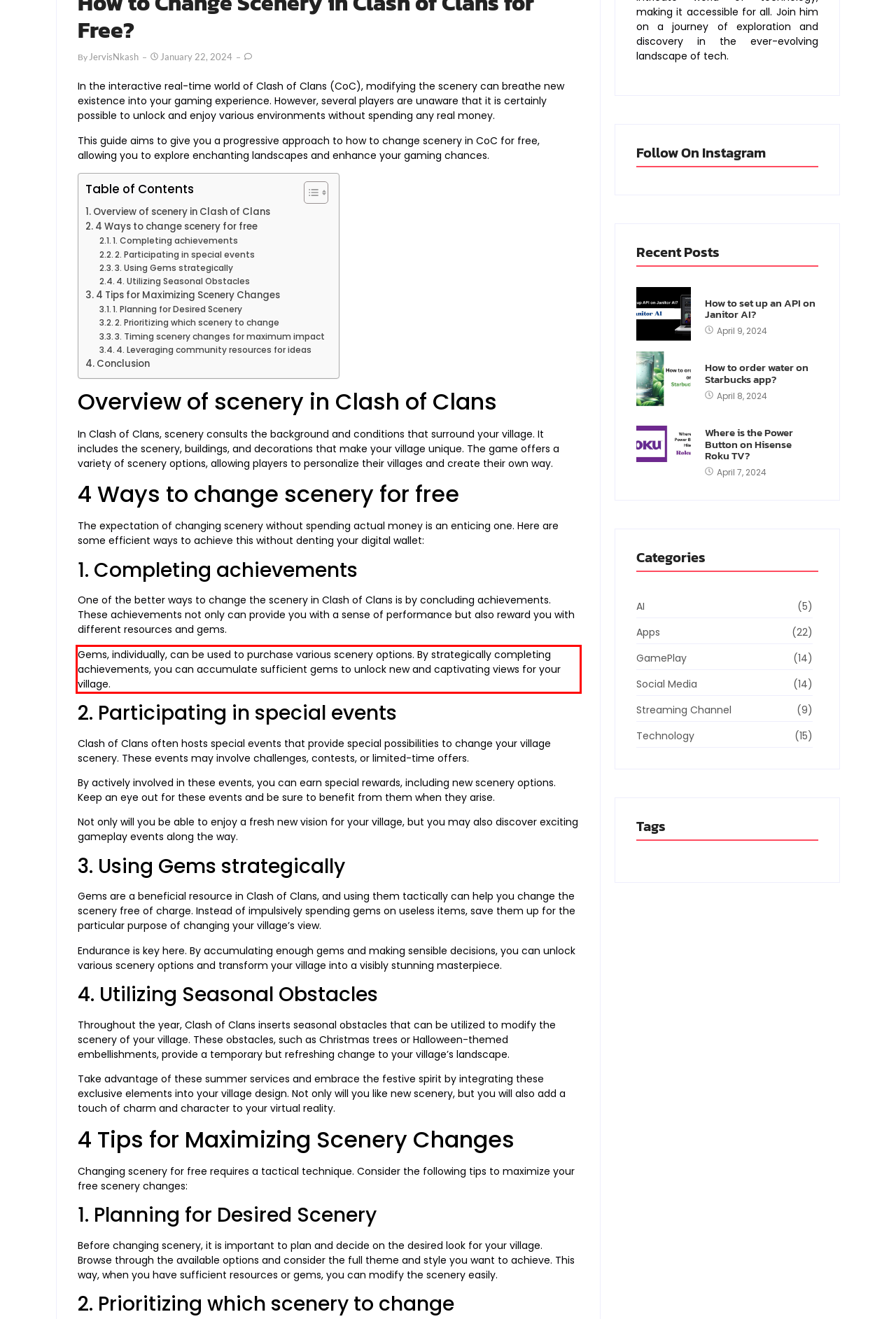Using the provided screenshot of a webpage, recognize and generate the text found within the red rectangle bounding box.

Gems, individually, can be used to purchase various scenery options. By strategically completing achievements, you can accumulate sufficient gems to unlock new and captivating views for your village.